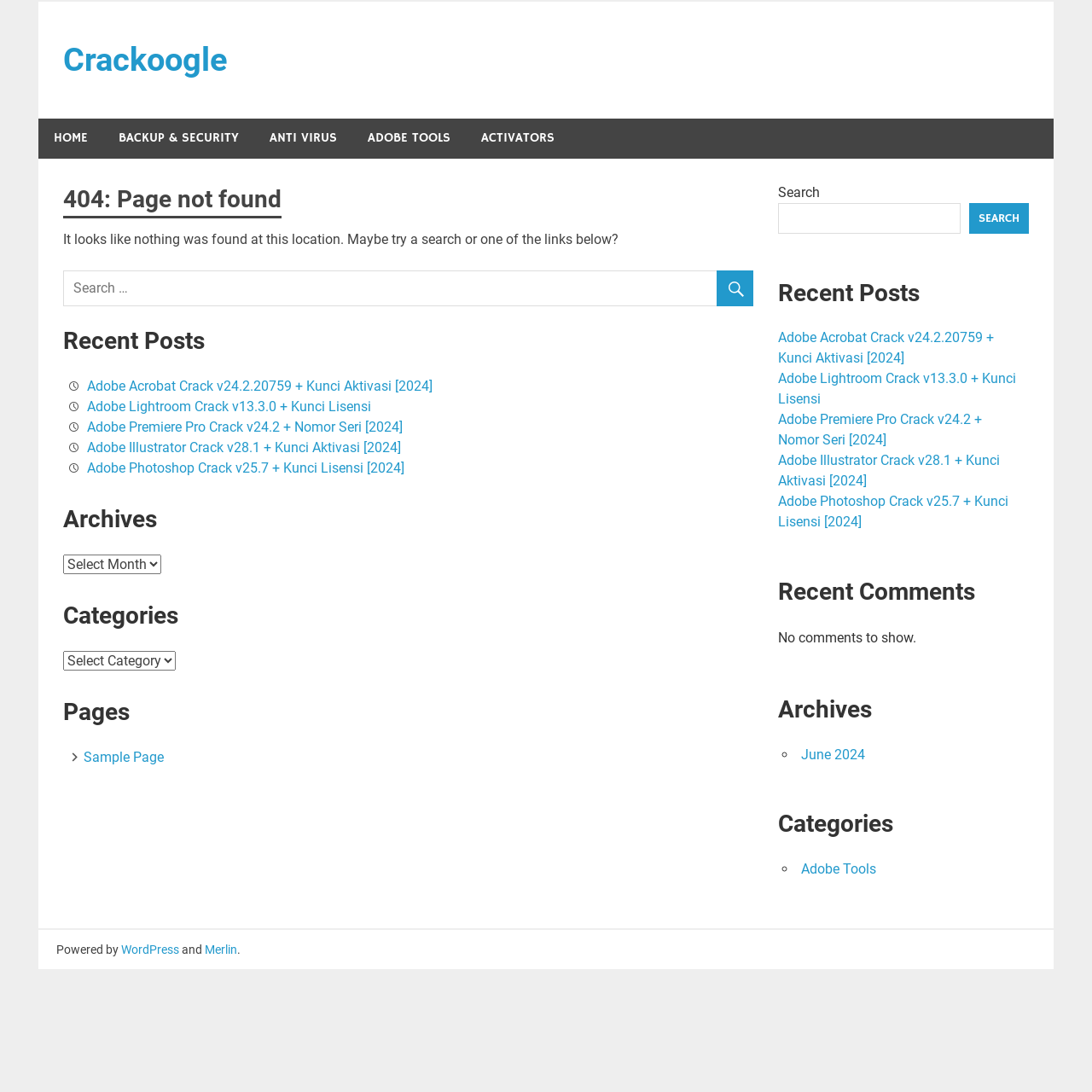Locate the bounding box coordinates of the element that should be clicked to fulfill the instruction: "View Adobe Acrobat Crack v24.2.20759 + Kunci Aktivasi [2024]".

[0.08, 0.346, 0.396, 0.361]